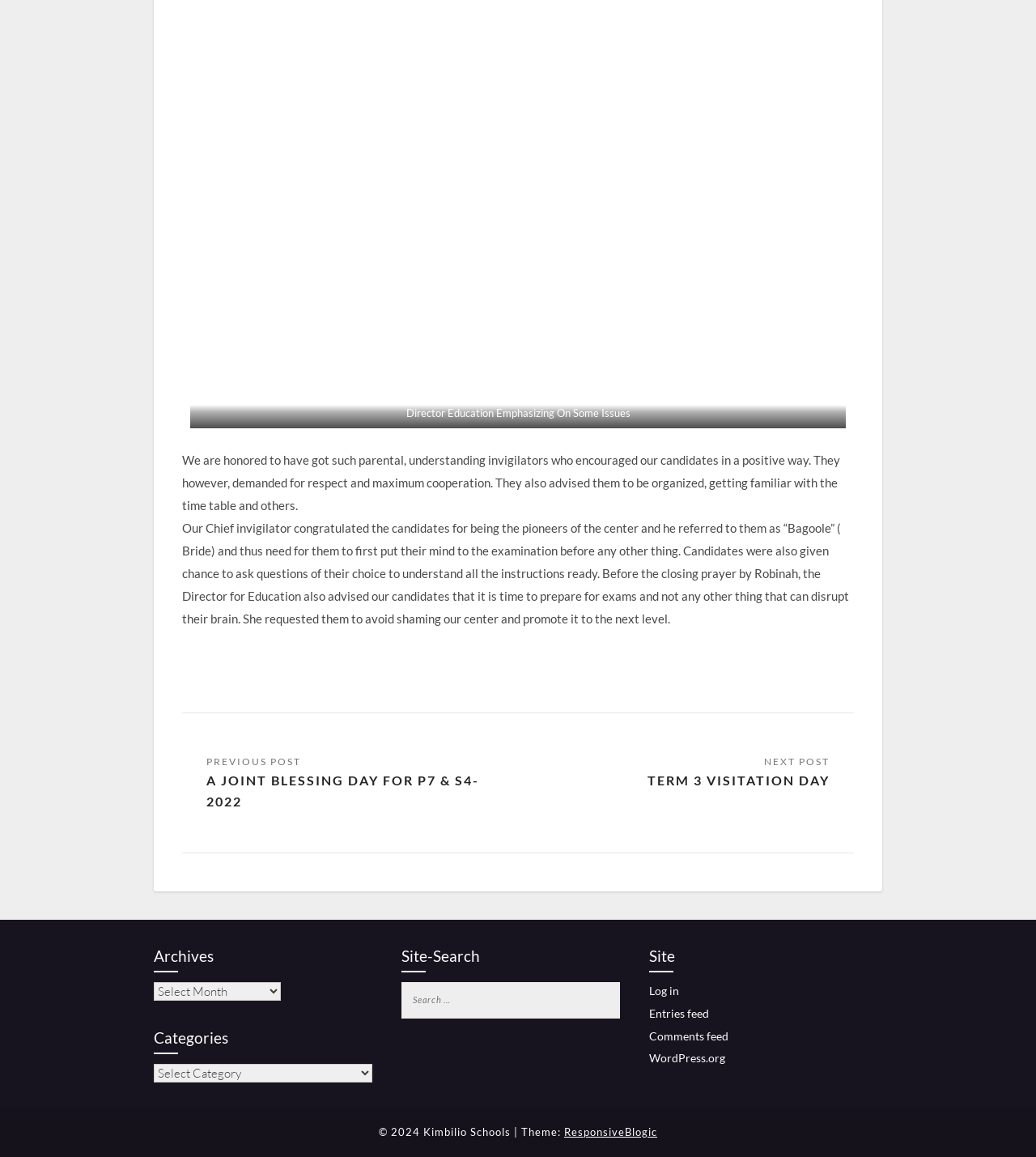Specify the bounding box coordinates for the region that must be clicked to perform the given instruction: "Select a category".

[0.148, 0.919, 0.359, 0.936]